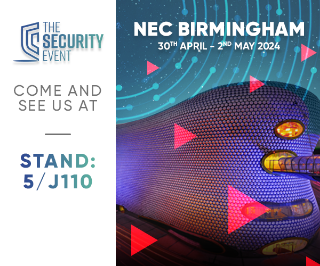Describe every aspect of the image in detail.

Join us at NEC Birmingham for "The Security Event" from April 30th to May 2nd, 2024! Visit us at Stand 5/J110 to discover the latest innovations and solutions for enhanced security. The vibrant backdrop showcases the event's dynamic atmosphere, emphasizing a progressive approach to safety and security in today's evolving landscape. Don't miss the chance to engage with industry experts and explore new technologies that will shape the future of security.